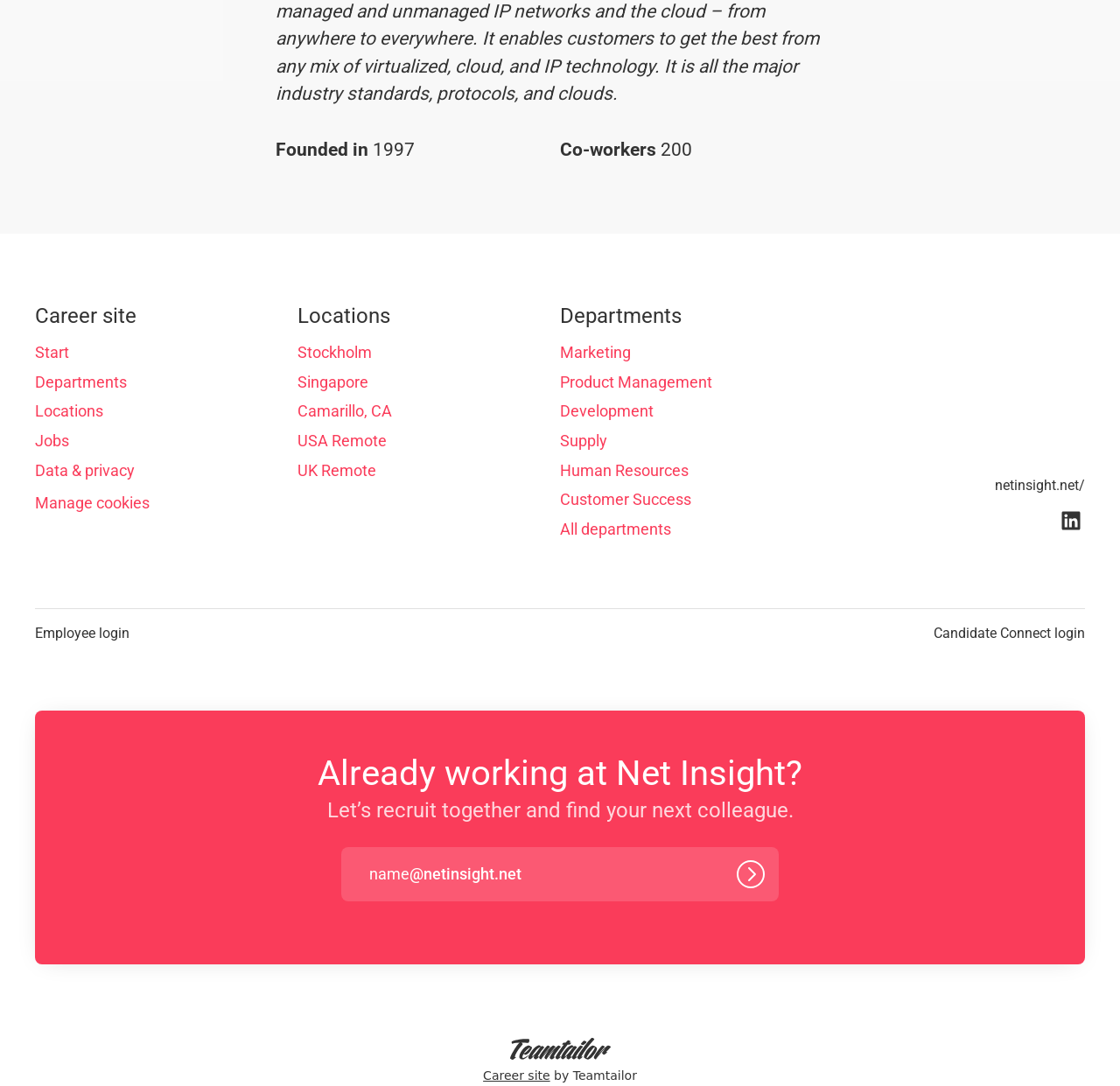Could you provide the bounding box coordinates for the portion of the screen to click to complete this instruction: "View locations"?

[0.266, 0.28, 0.472, 0.303]